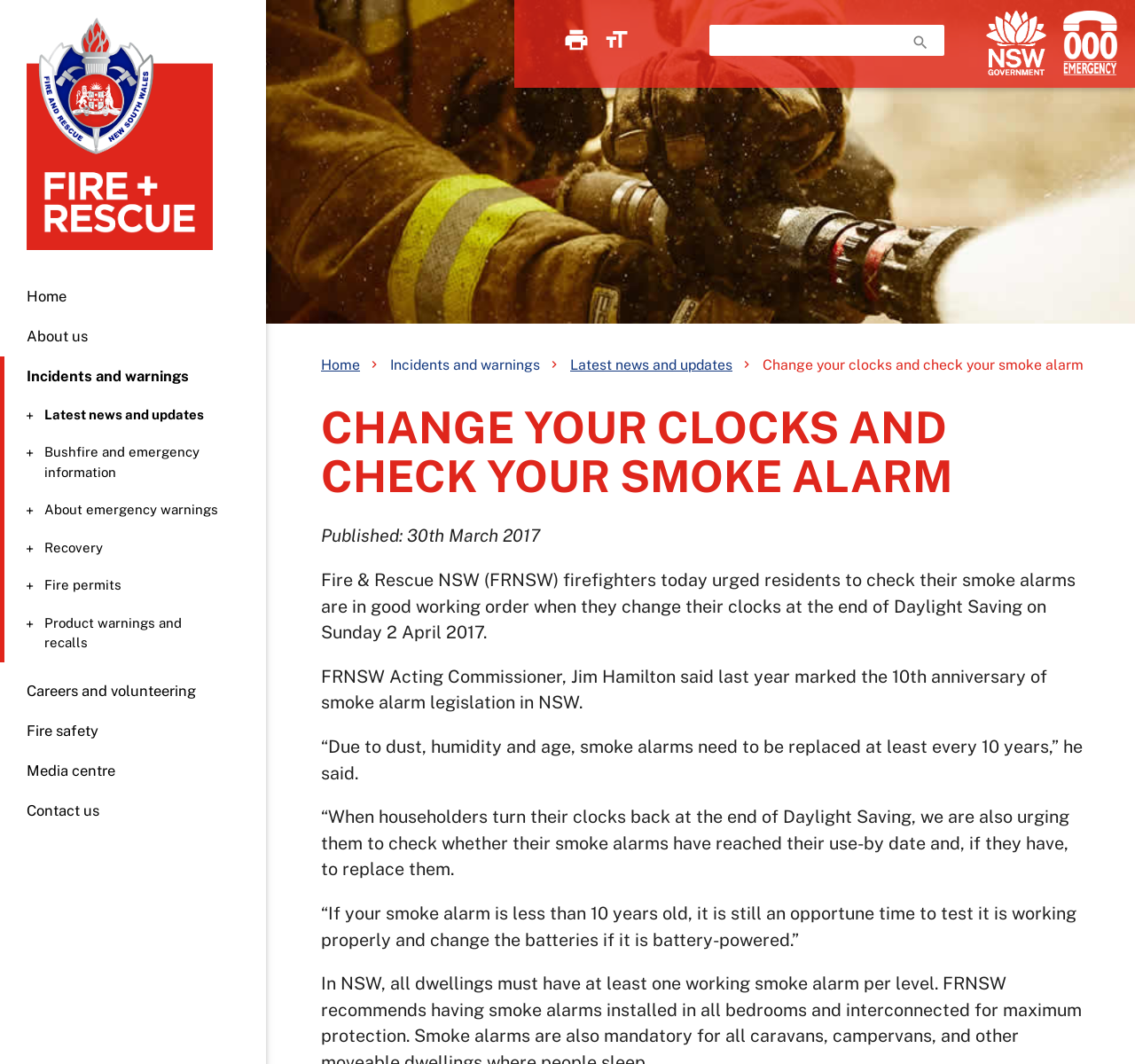What is the purpose of checking smoke alarms?
Please provide a single word or phrase as your answer based on the image.

Ensure good working order